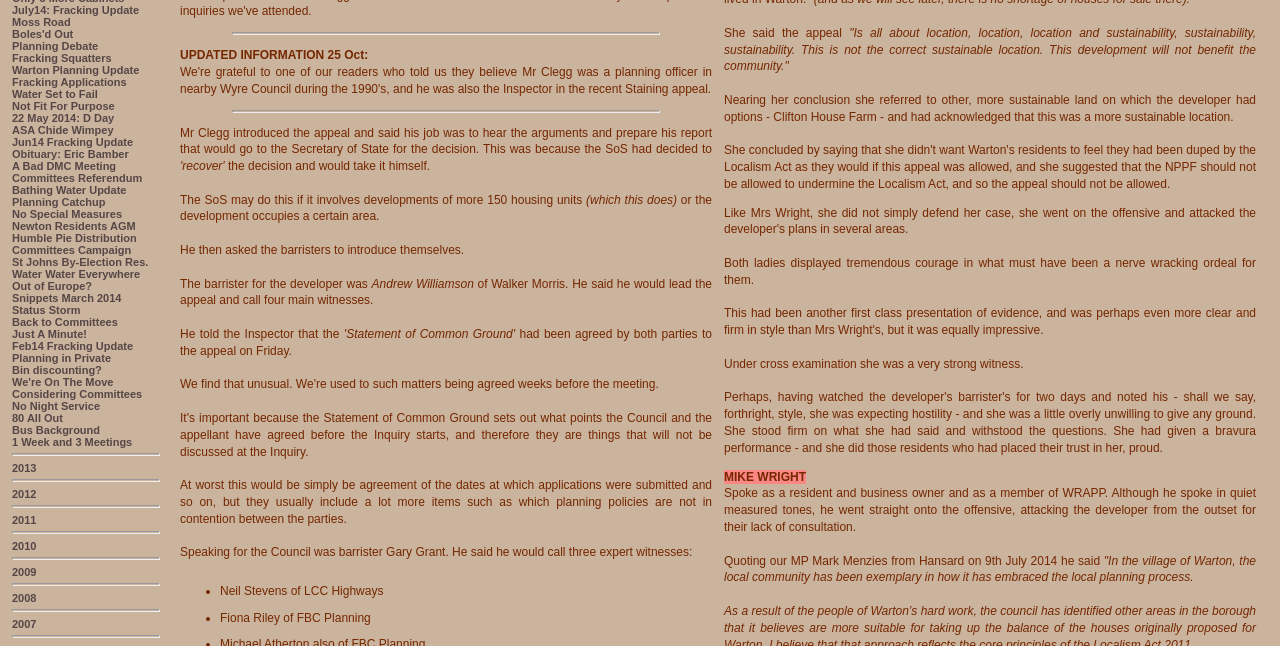From the screenshot, find the bounding box of the UI element matching this description: "Iliamna Rose Jewelry". Supply the bounding box coordinates in the form [left, top, right, bottom], each a float between 0 and 1.

None